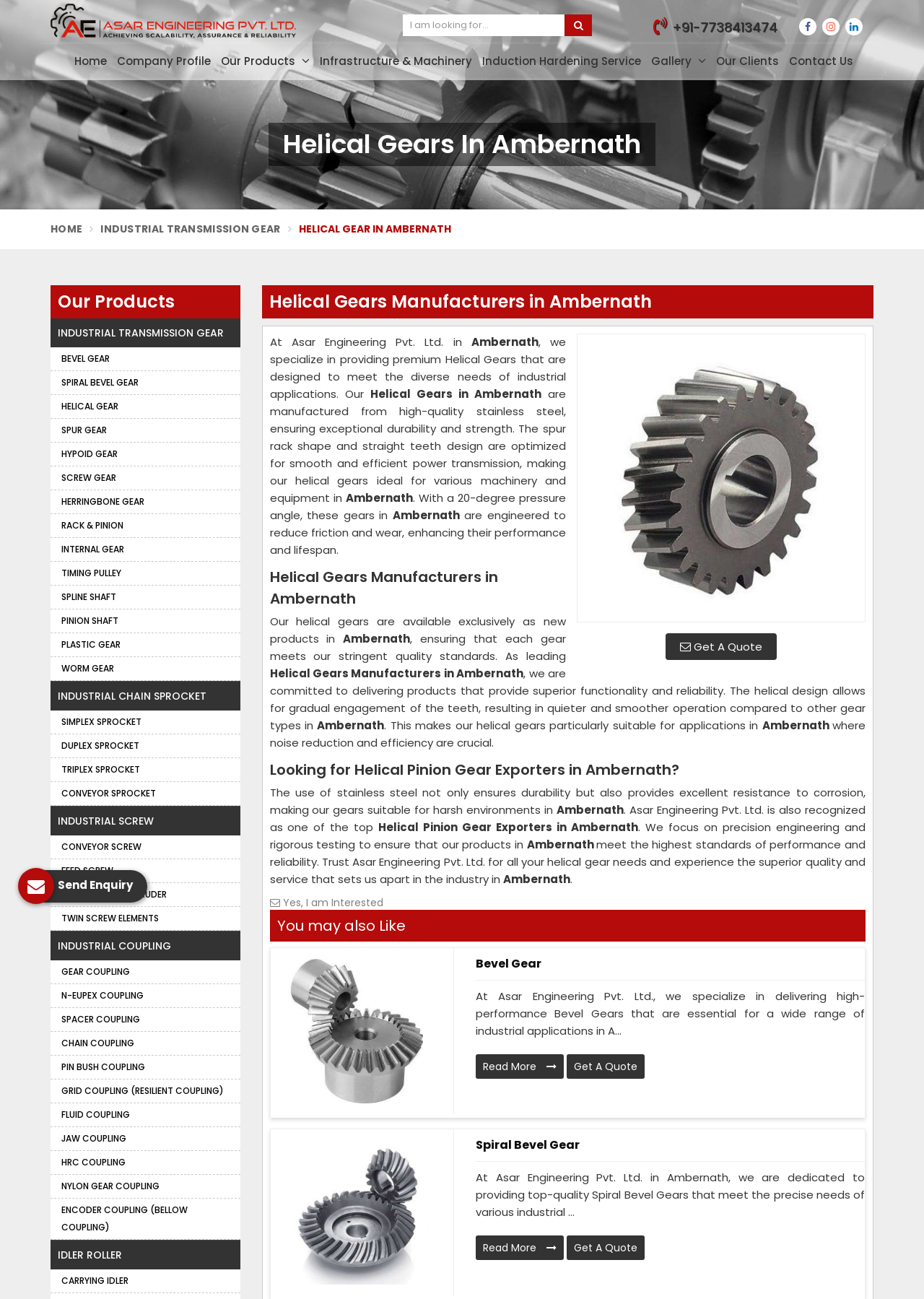Provide your answer in one word or a succinct phrase for the question: 
What is the company name mentioned on the webpage?

Asar Engineering Pvt. Ltd.